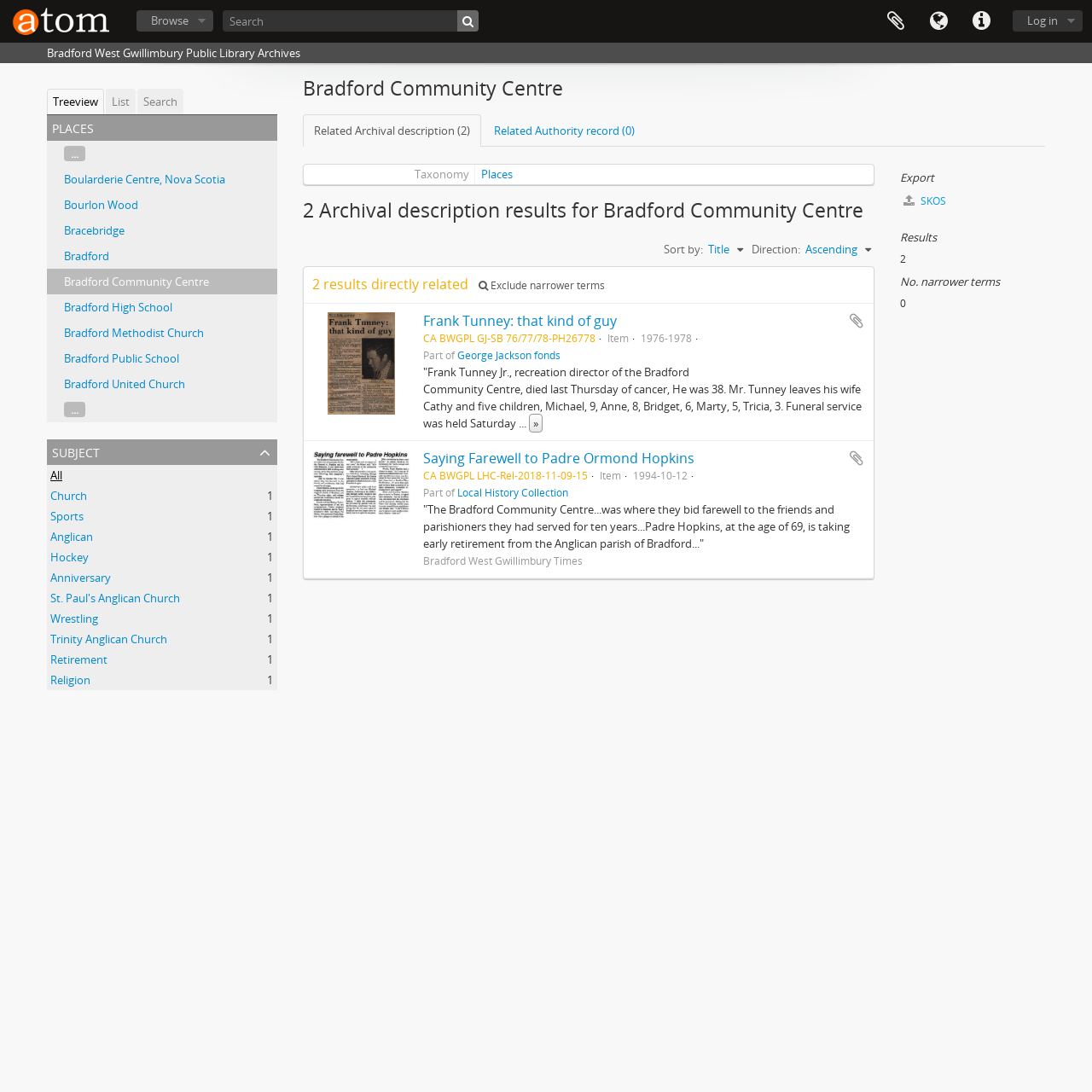Show the bounding box coordinates for the element that needs to be clicked to execute the following instruction: "Browse archives". Provide the coordinates in the form of four float numbers between 0 and 1, i.e., [left, top, right, bottom].

[0.125, 0.009, 0.195, 0.029]